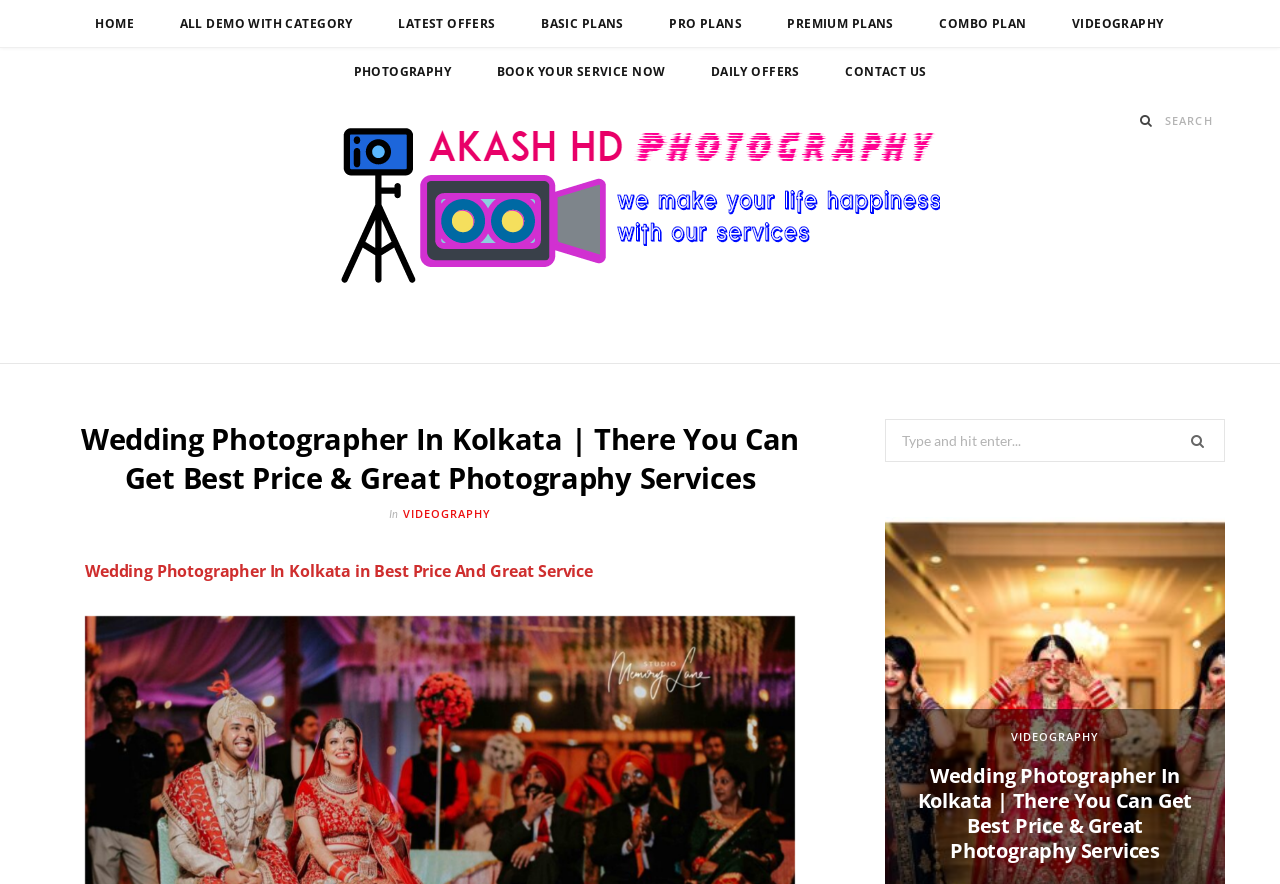Identify the bounding box coordinates for the element you need to click to achieve the following task: "Book your service now". Provide the bounding box coordinates as four float numbers between 0 and 1, in the form [left, top, right, bottom].

[0.372, 0.054, 0.536, 0.109]